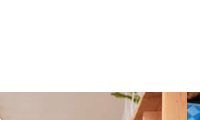What kind of town is Jasper?
Based on the screenshot, give a detailed explanation to answer the question.

The caption describes Jasper as a 'vibrant small town with numerous opportunities for exploration and enjoyment', suggesting that it is a thriving and lively community with a range of activities and attractions.